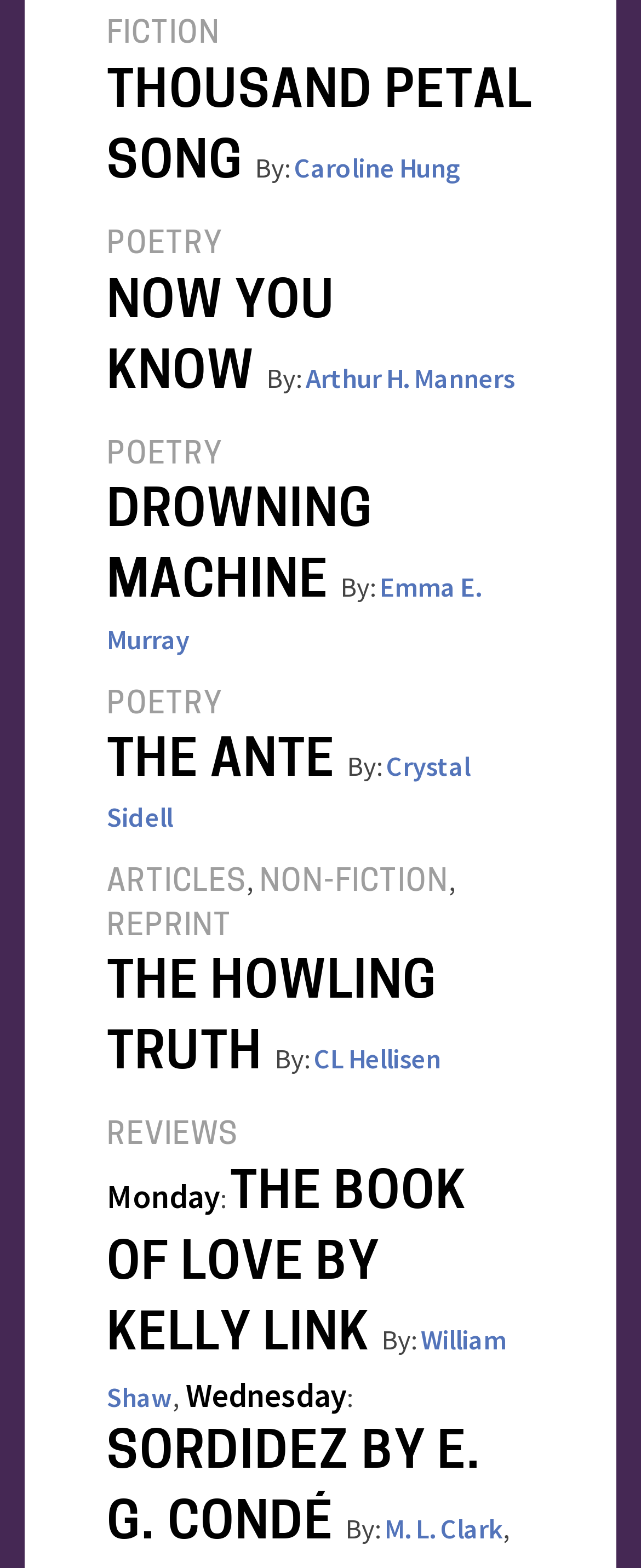Please provide a one-word or phrase answer to the question: 
What is the day of the week associated with 'THE BOOK OF LOVE BY KELLY LINK'?

Monday